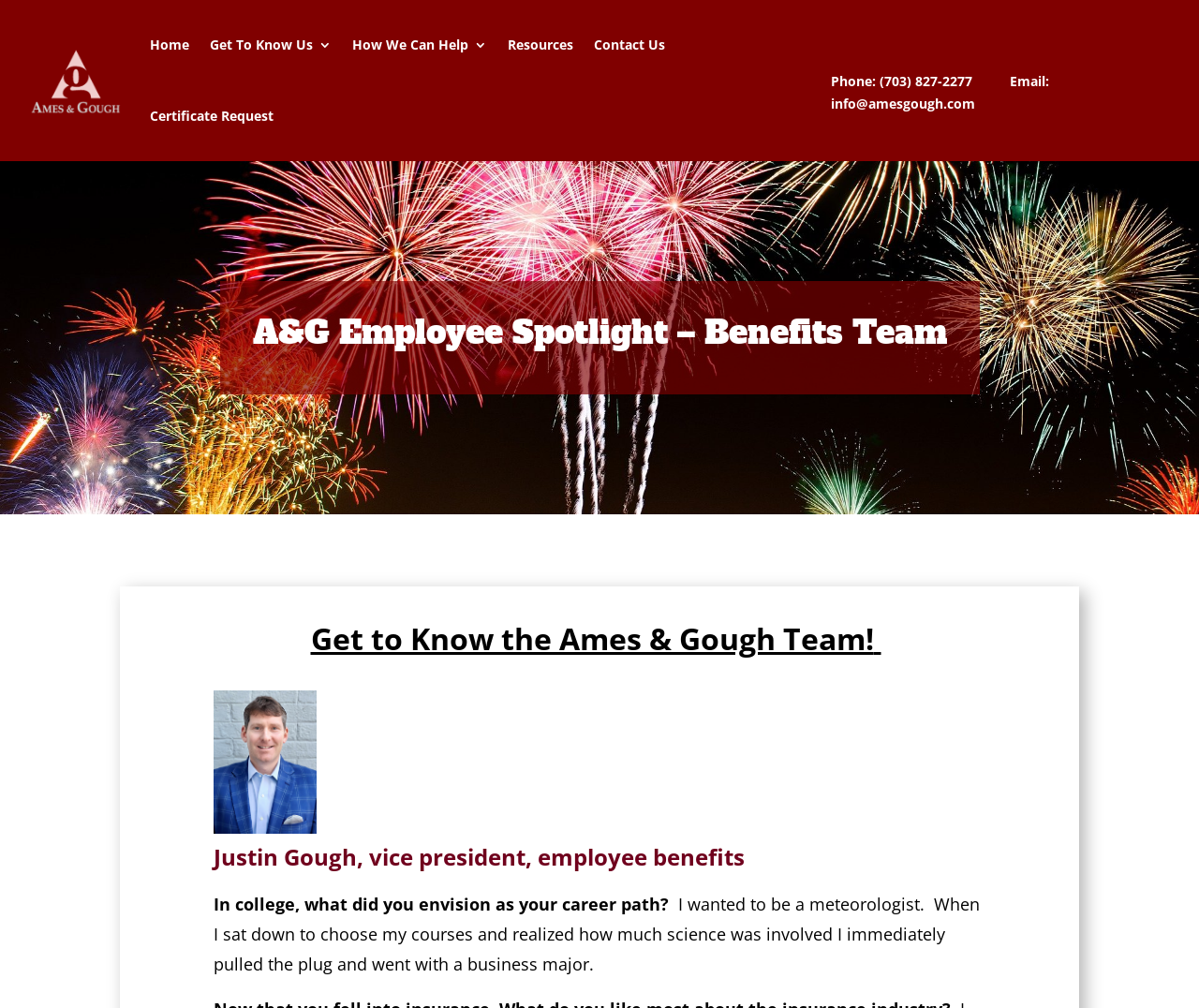Who is the employee being spotlighted?
Can you provide a detailed and comprehensive answer to the question?

I looked for the employee's name on the webpage and found it in the static text element, which is 'Justin Gough, vice president, employee benefits'.